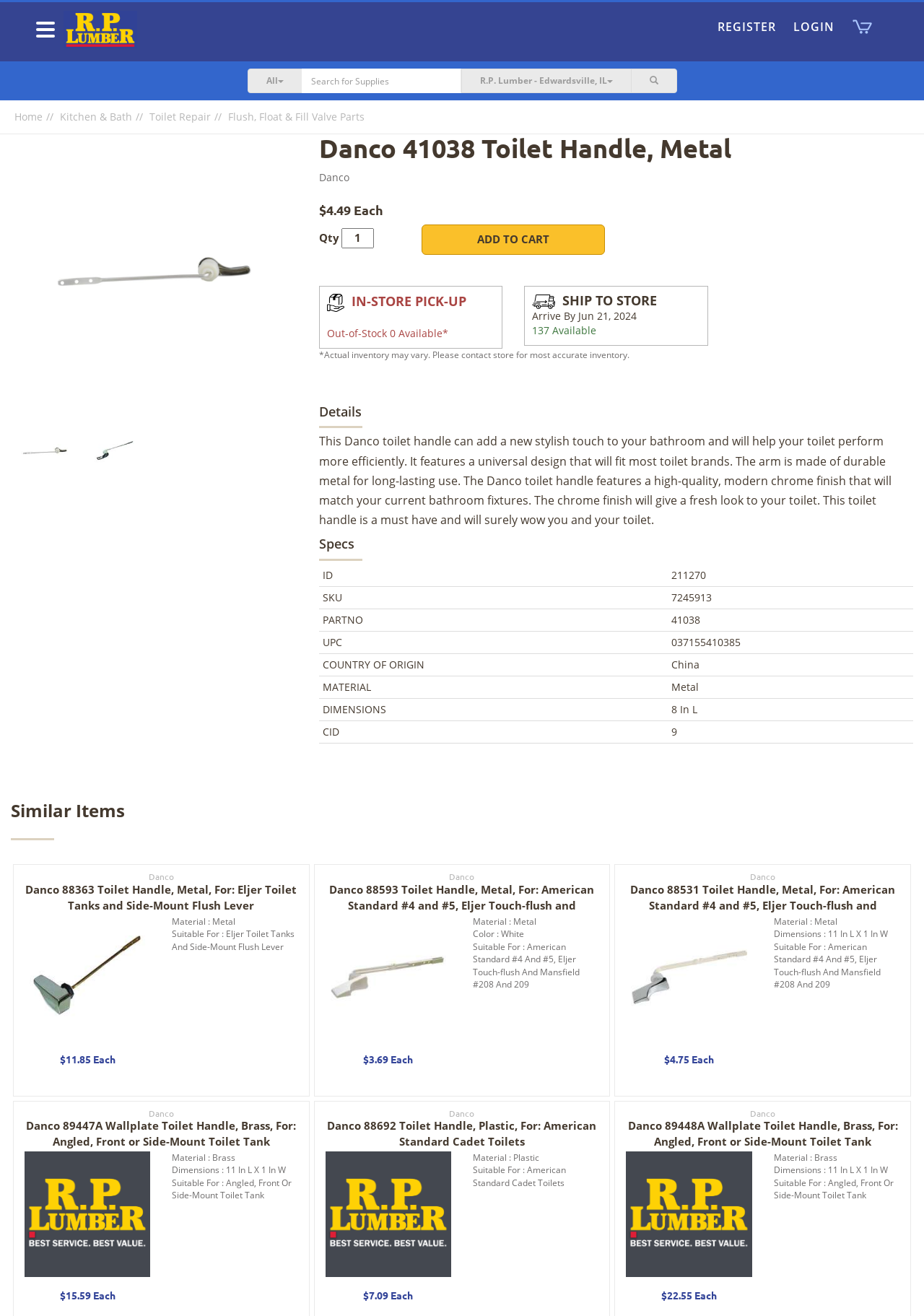Using the details in the image, give a detailed response to the question below:
What is the price of the Danco toilet handle?

The price of the Danco toilet handle is mentioned on the webpage as '$4.49 Each', which can be found in the section where the product details are listed.